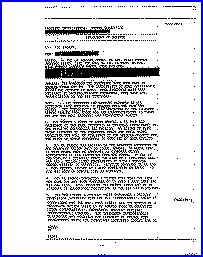Respond to the question below with a concise word or phrase:
What type of military aircraft were scrambled?

F-16 fighter jets